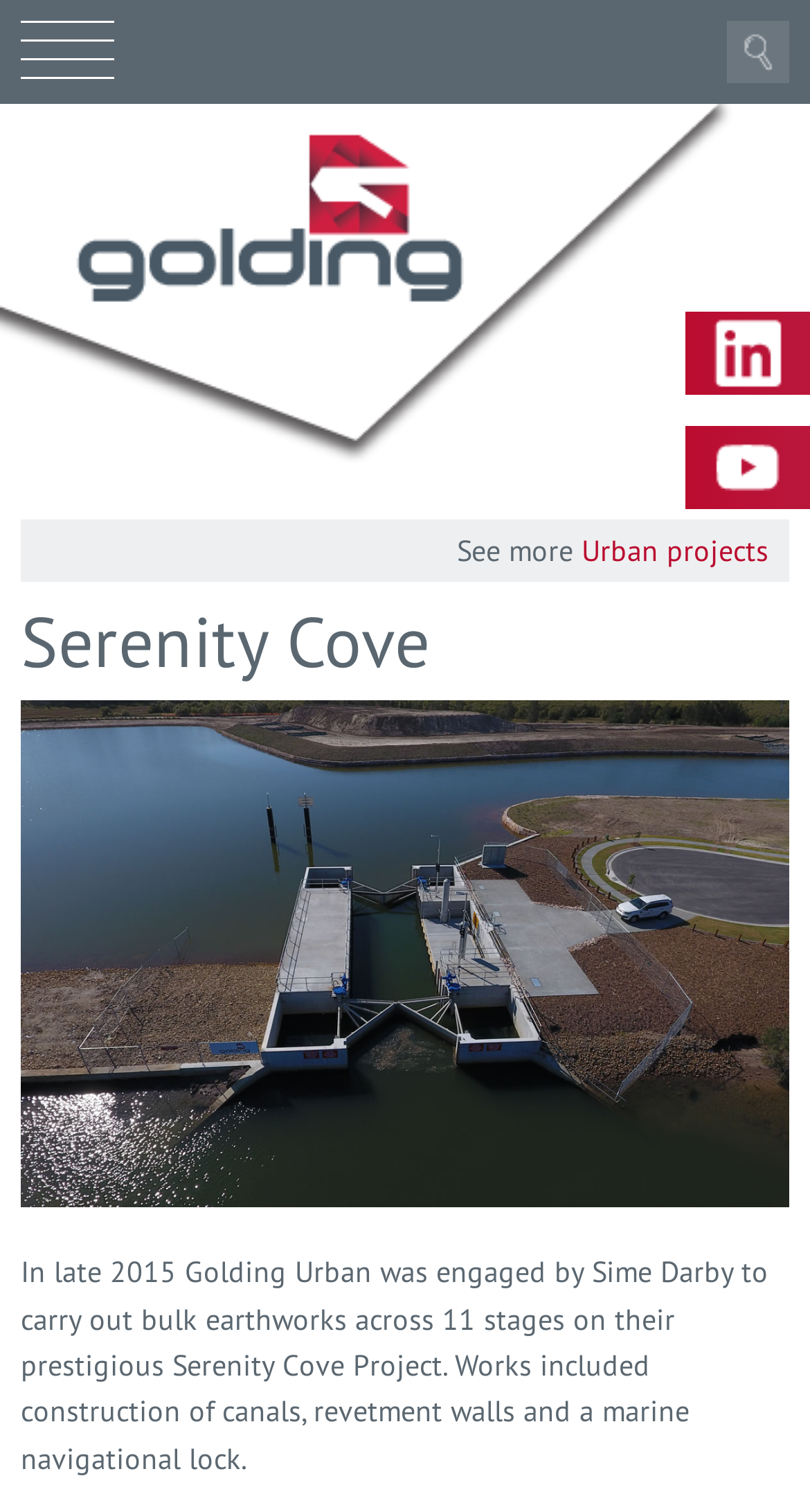What is the purpose of the 'See more' button?
Please provide a comprehensive answer based on the contents of the image.

I found the answer by looking at the context of the 'See more' button, which is located near the 'Urban projects' link. This suggests that the 'See more' button is likely to be used to see more urban projects, possibly related to the Serenity Cove project.